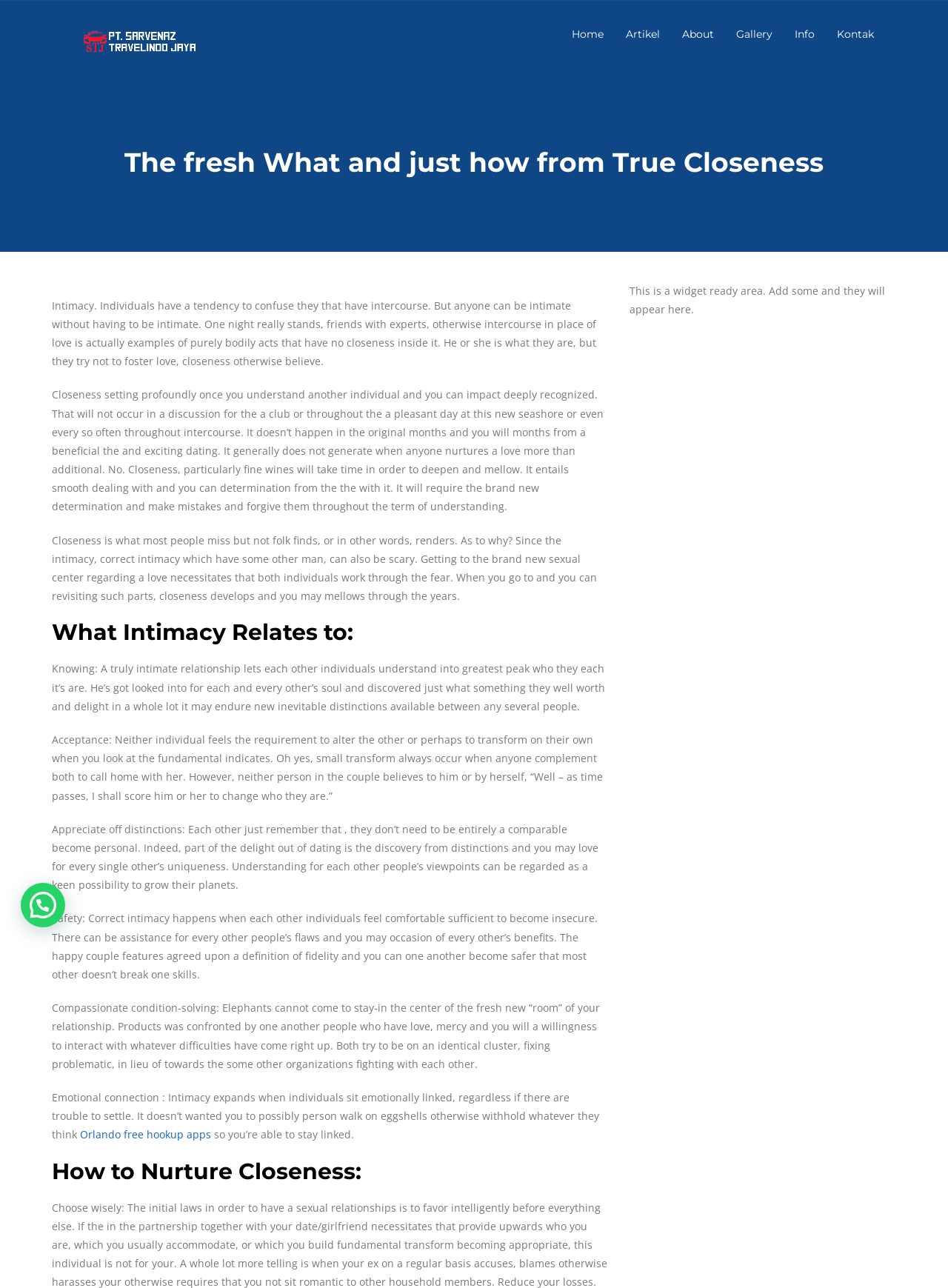Carefully examine the image and provide an in-depth answer to the question: What is intimacy?

Based on the webpage content, intimacy is described as a deep understanding and connection between two individuals, which involves knowing, accepting, and appreciating each other's differences, and feeling safe and comfortable with each other.